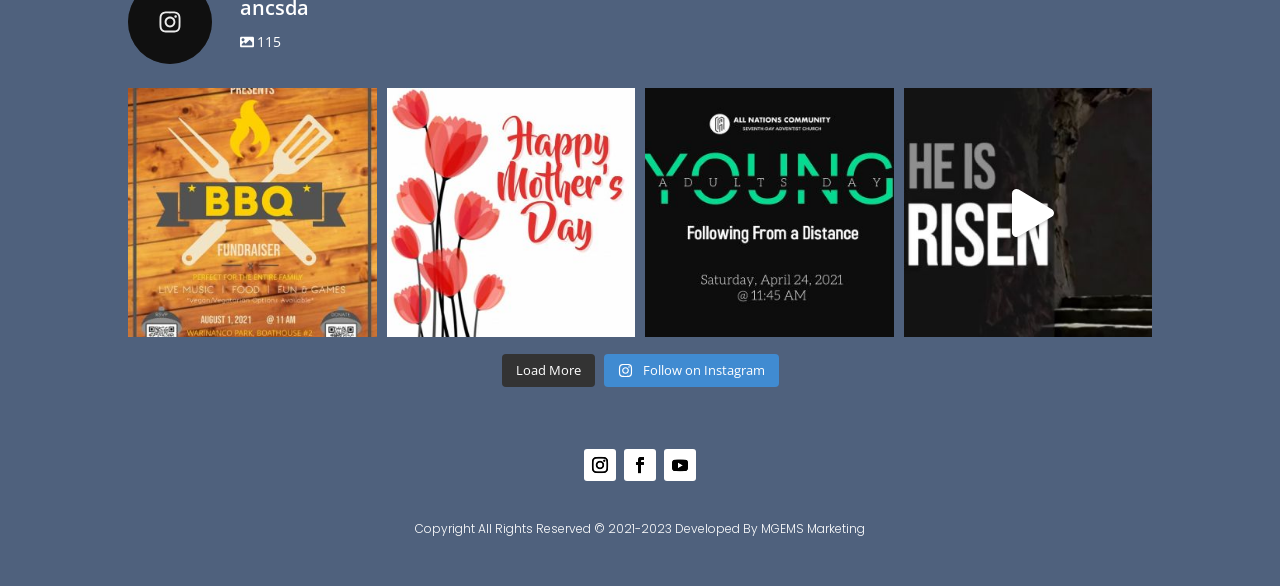How many 'View' links are there?
Using the screenshot, give a one-word or short phrase answer.

4